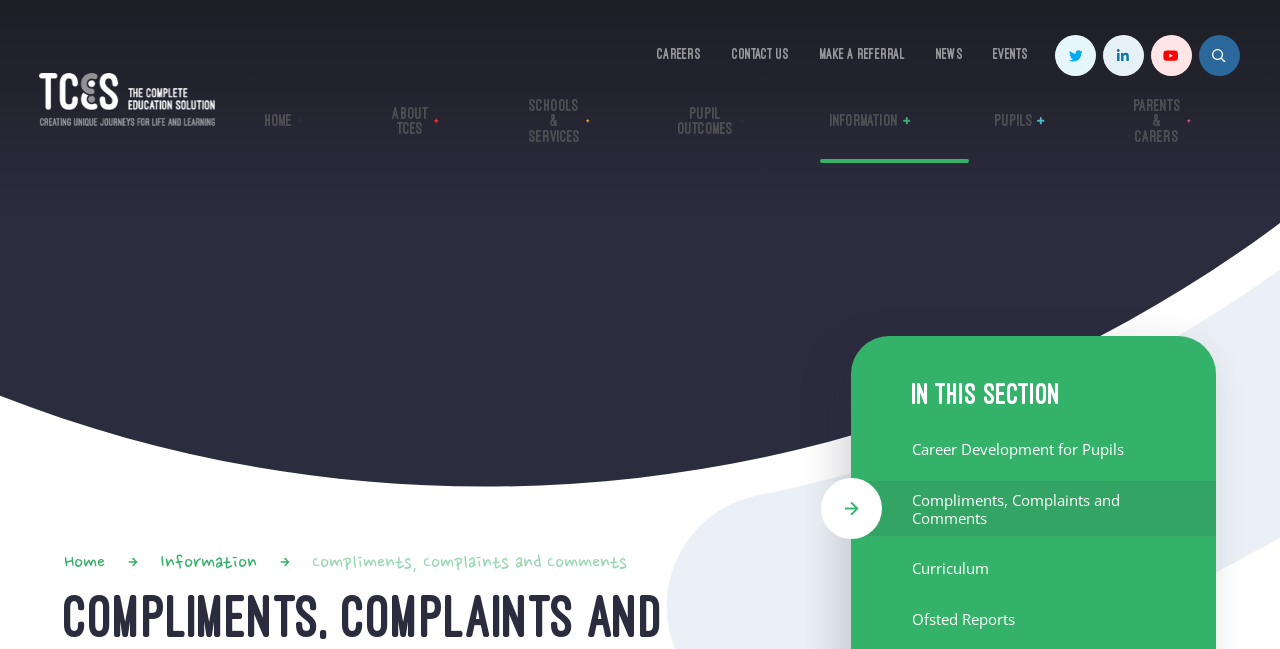Reply to the question below using a single word or brief phrase:
What is the name of the organization?

TCES Group